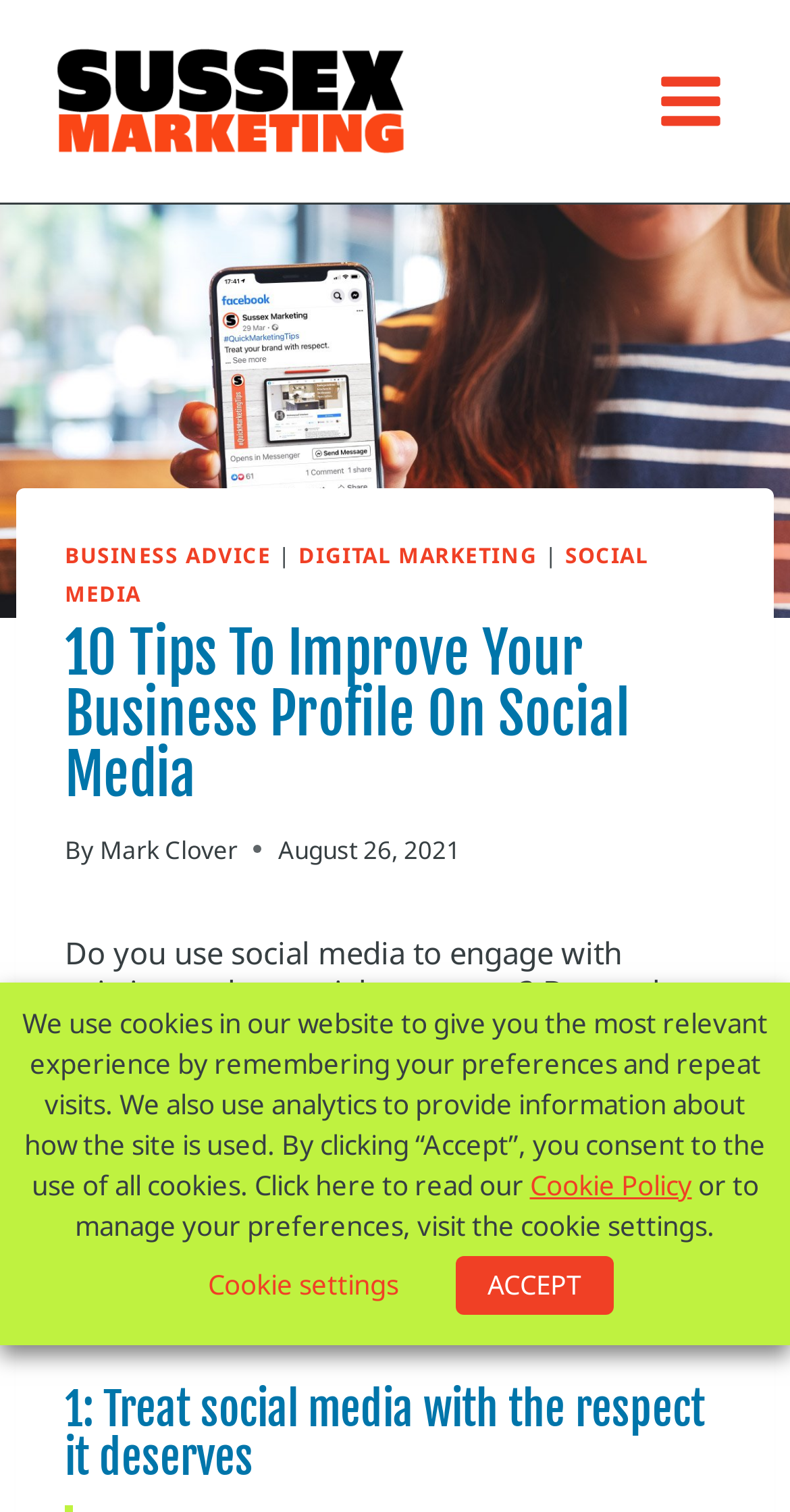Answer the question below using just one word or a short phrase: 
What is the date of the article?

August 26, 2021